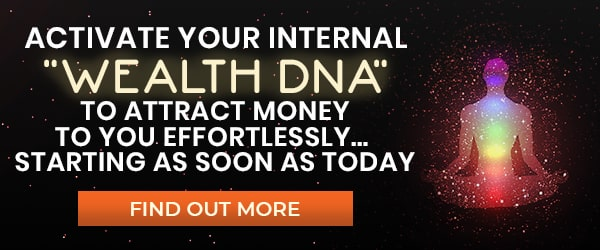What is the figure in the background doing?
Please provide a comprehensive answer based on the details in the screenshot.

The figure in the background of the image is depicted as meditating, surrounded by vibrant light and energy. This suggests that the advertisement is promoting a transformative approach to attracting money effortlessly, which involves tapping into one's inner potential and abundance.